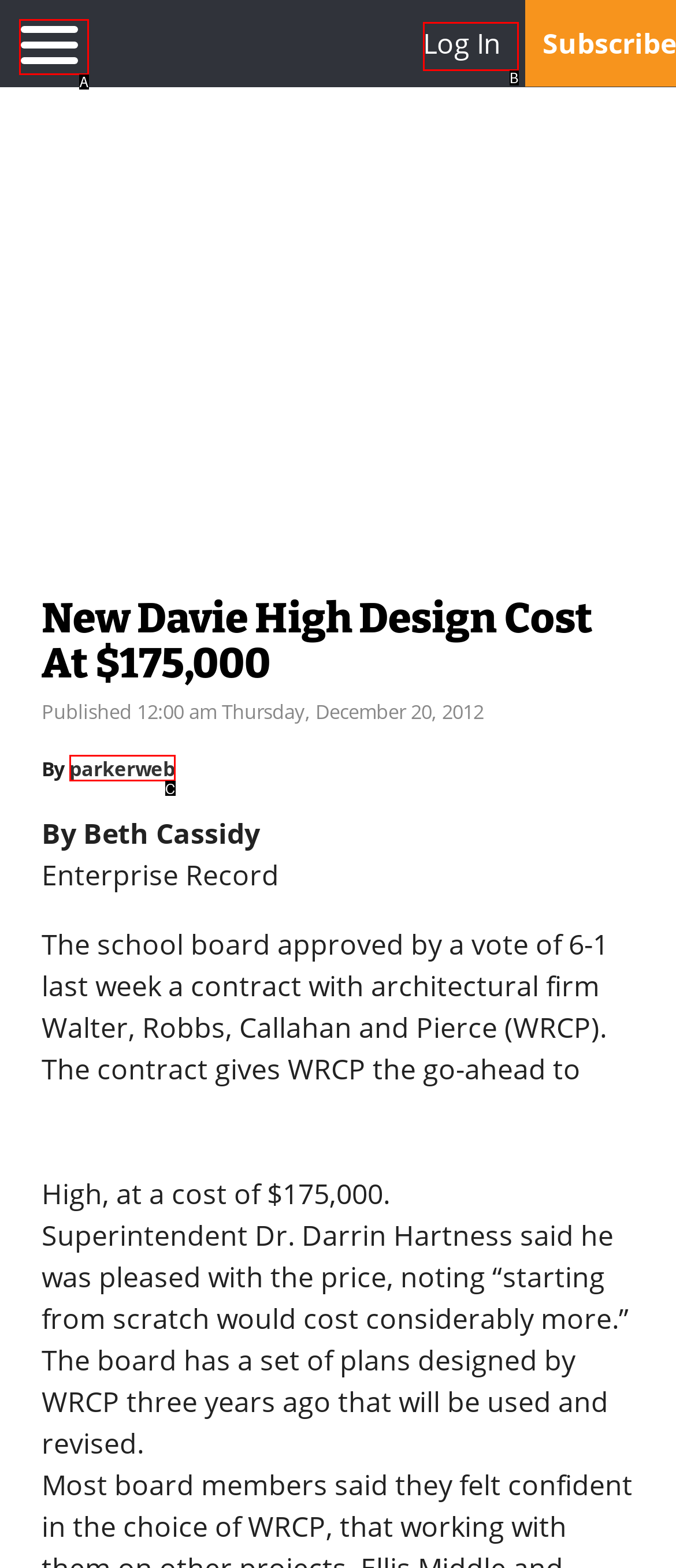Identify which option matches the following description: parent_node: Home
Answer by giving the letter of the correct option directly.

A